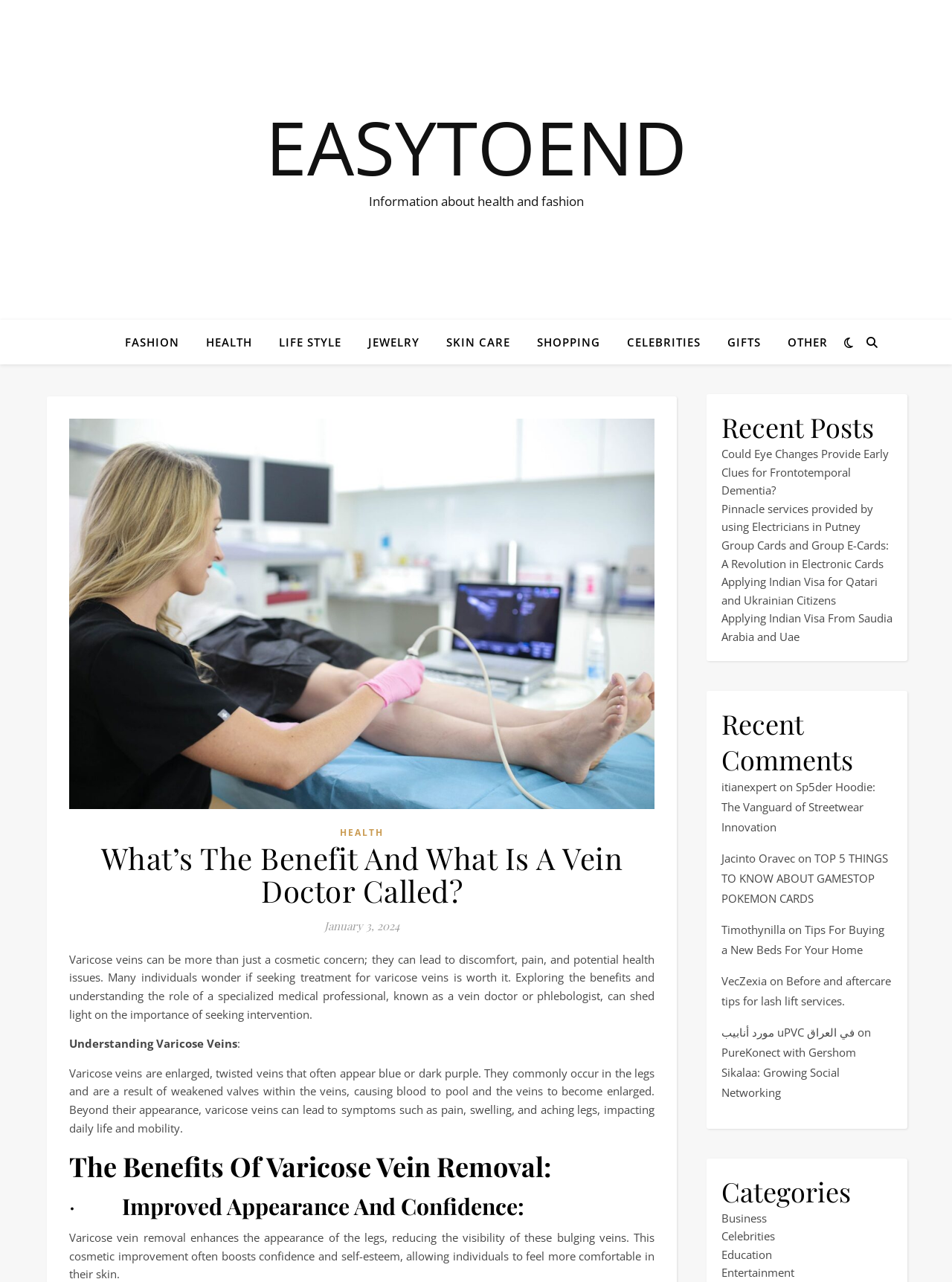Utilize the details in the image to thoroughly answer the following question: What is the topic of the webpage?

Based on the content of the webpage, including the heading 'What’s The Benefit And What Is A Vein Doctor Called?' and the text 'Varicose veins can be more than just a cosmetic concern; they can lead to discomfort, pain, and potential health issues.', it is clear that the topic of the webpage is varicose veins.